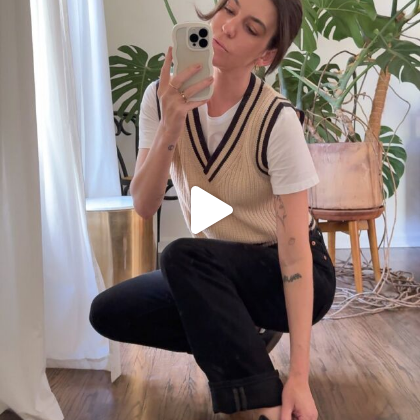Please provide a comprehensive response to the question based on the details in the image: What type of plants are in the background?

The caption describes the background as featuring 'lush green plants', which suggests that the plants are of a vibrant green color and have a healthy appearance.